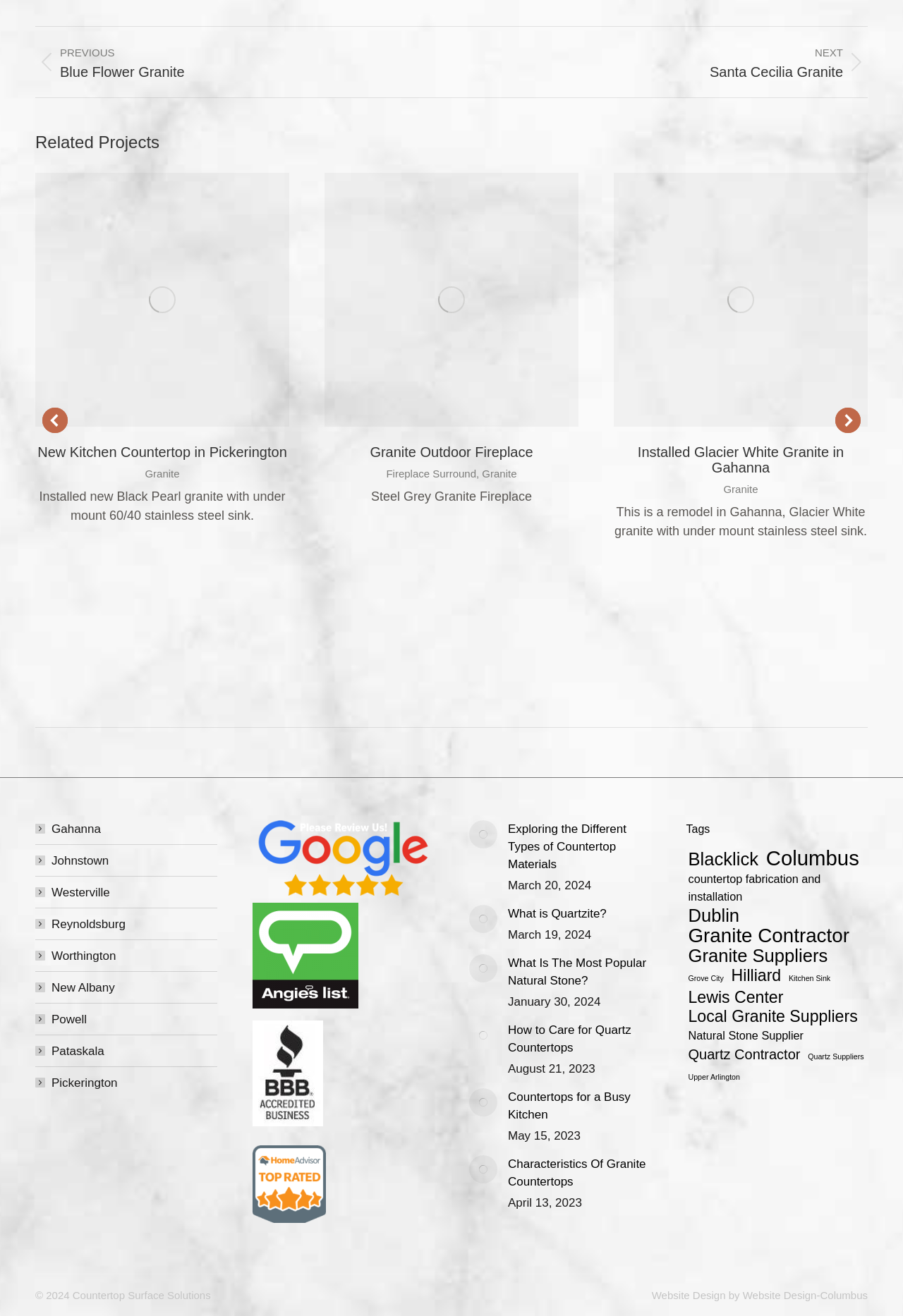Identify the bounding box coordinates for the UI element described as follows: "Granite Outdoor Fireplace". Ensure the coordinates are four float numbers between 0 and 1, formatted as [left, top, right, bottom].

[0.41, 0.337, 0.59, 0.349]